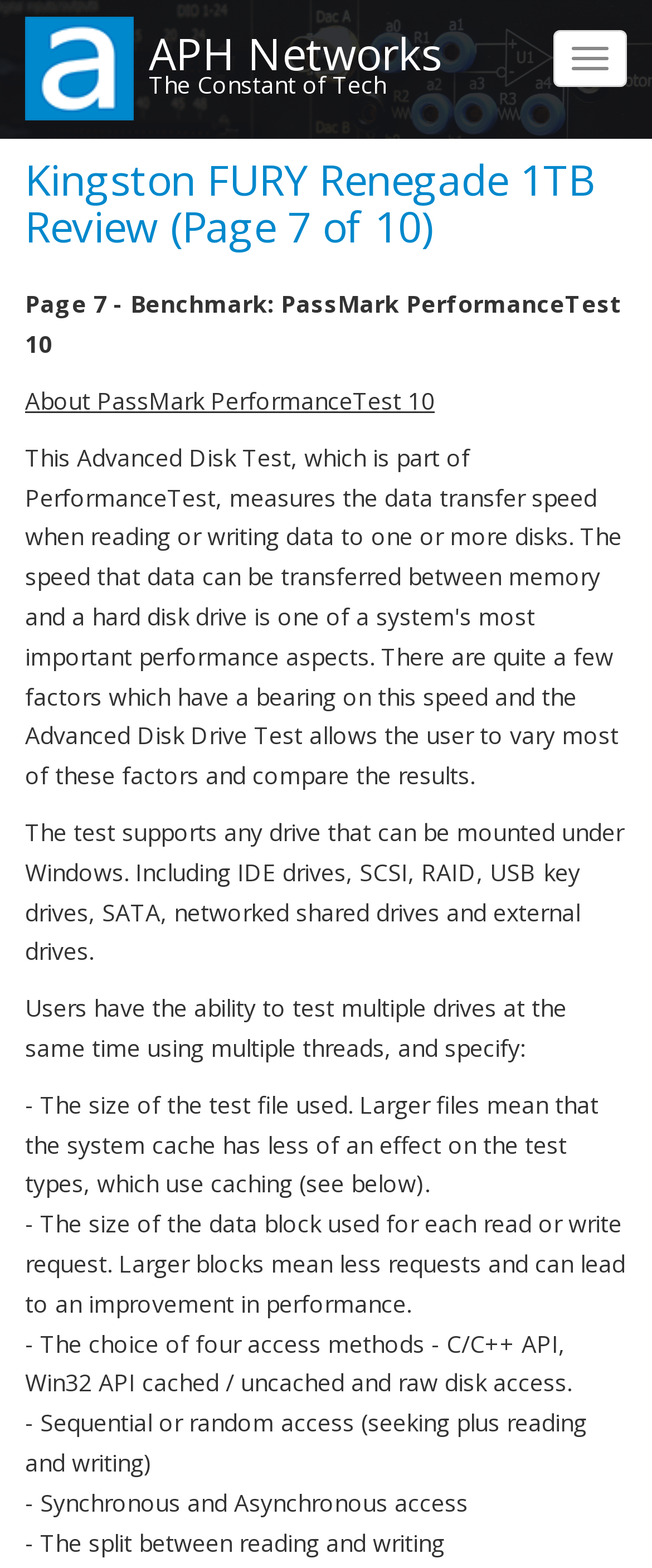Give the bounding box coordinates for this UI element: "title="Home"". The coordinates should be four float numbers between 0 and 1, arranged as [left, top, right, bottom].

[0.038, 0.032, 0.205, 0.052]